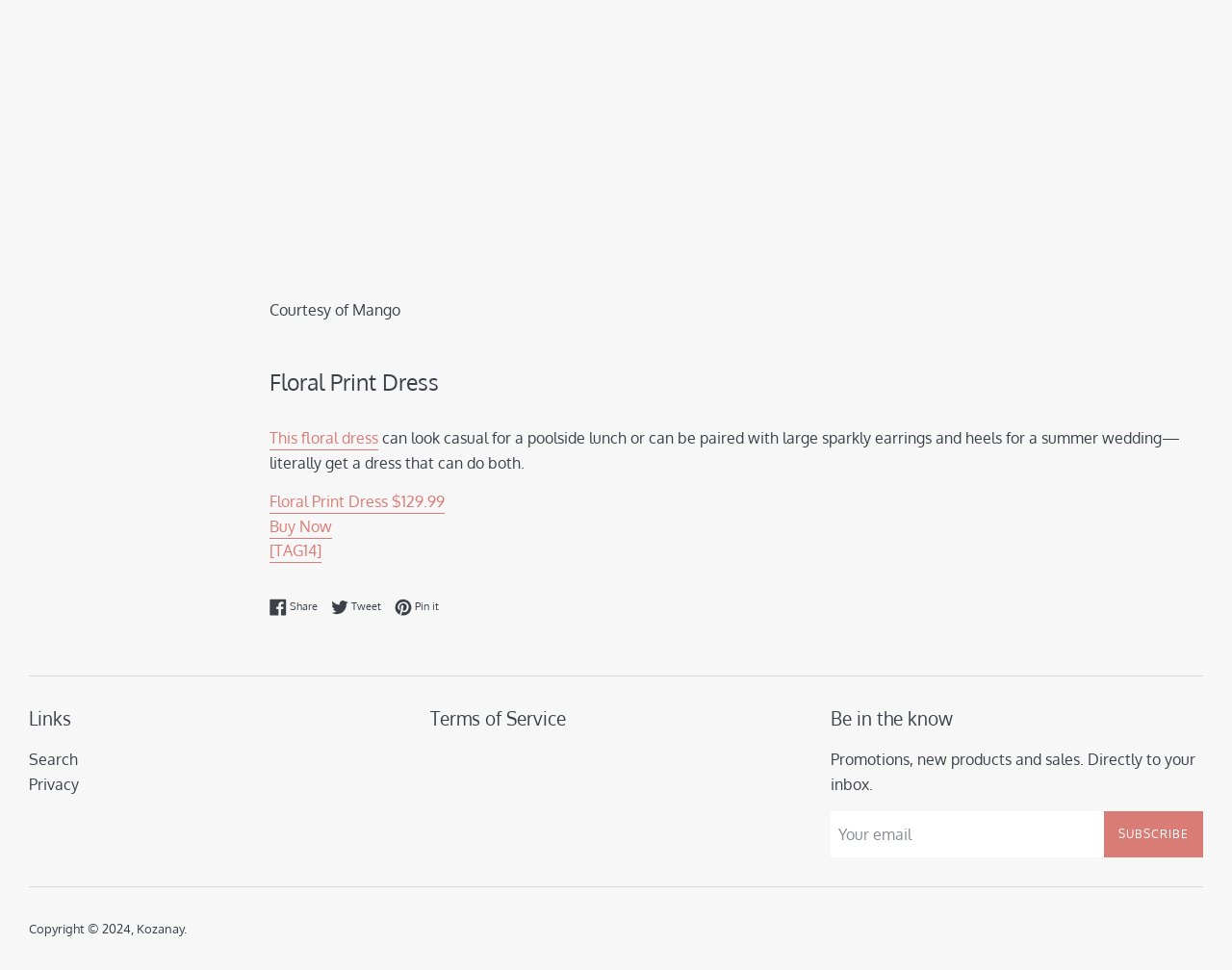Please locate the bounding box coordinates of the element that should be clicked to achieve the given instruction: "View terms of service".

[0.349, 0.727, 0.651, 0.753]